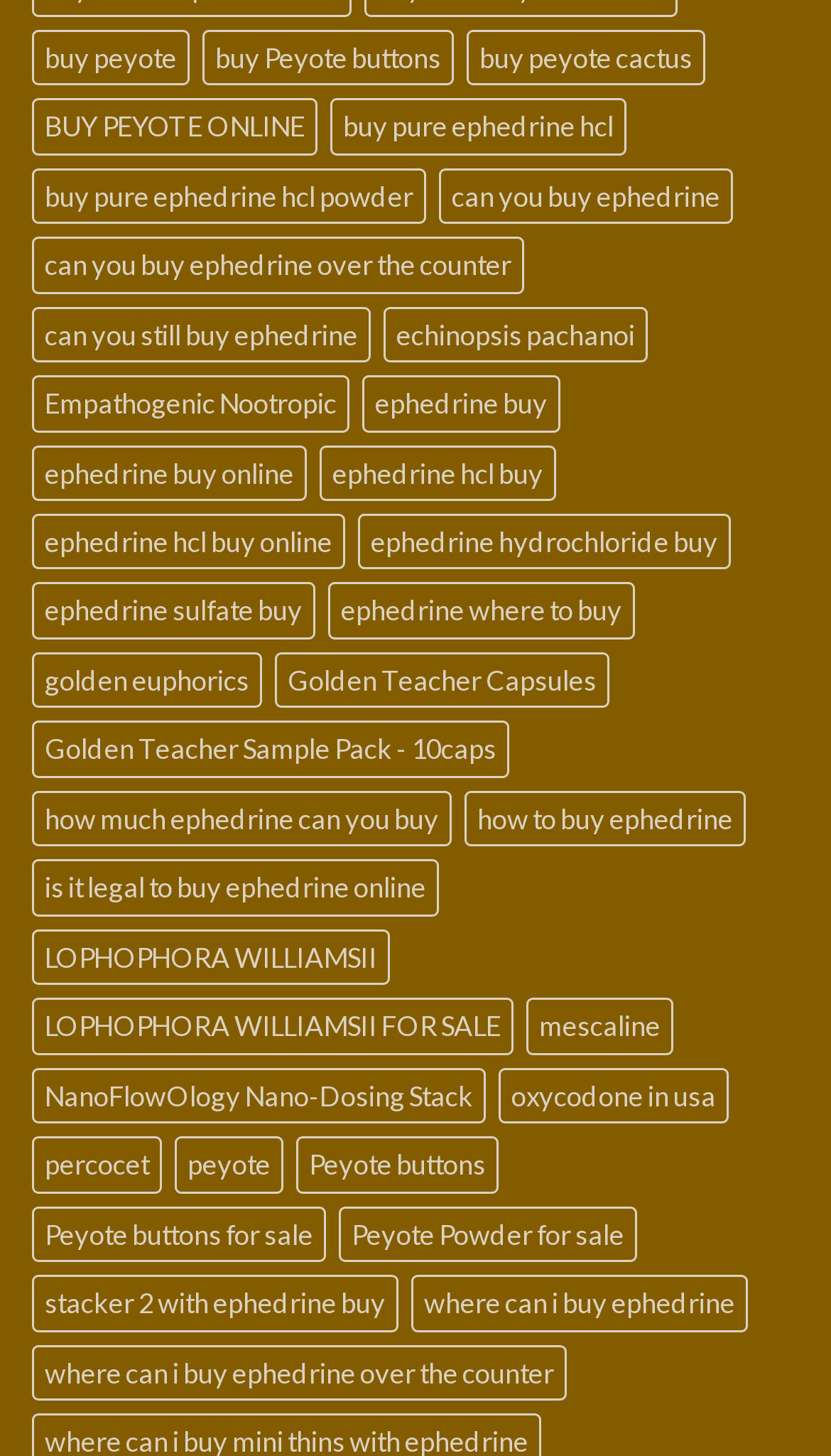Locate the bounding box of the user interface element based on this description: "peyote".

[0.21, 0.781, 0.341, 0.819]